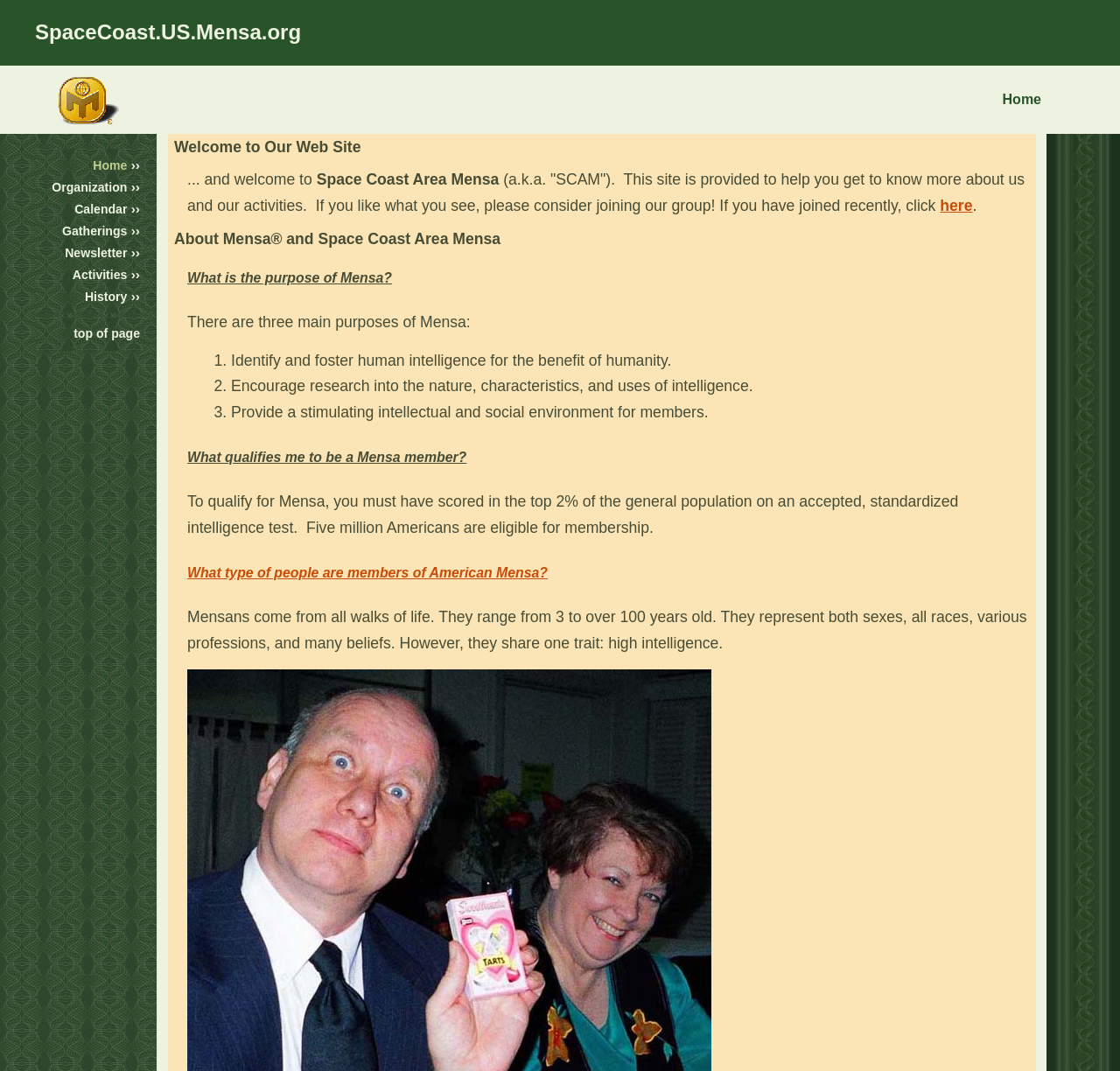Generate a thorough caption that explains the contents of the webpage.

The webpage is about Space Coast Area Mensa, a local chapter of the international high IQ society, Mensa. At the top of the page, there is a heading "Home" and a subheading "Welcome to Our Web Site". Below this, there is a brief introduction to Space Coast Area Mensa, also known as "SCAM", which provides information about the group and its activities.

The main content of the page is divided into several sections, each with its own heading. The first section is about Mensa and its purpose, which is to identify and foster human intelligence, encourage research, and provide a stimulating environment for members. This section also explains what qualifies someone to be a Mensa member, which is scoring in the top 2% of the general population on an accepted intelligence test.

The next section is about the type of people who are members of American Mensa, which includes individuals from all walks of life, ages, sexes, races, professions, and beliefs, but all share high intelligence.

On the left side of the page, there is a navigation menu with links to other pages, including "Home", "Organization", "Calendar", "Gatherings", "Newsletter", "Activities", and "History". There is also a link to return to the top of the page.

At the very top of the page, there is a small text "SpaceCoast.US.Mensa.org", which appears to be the website's URL.